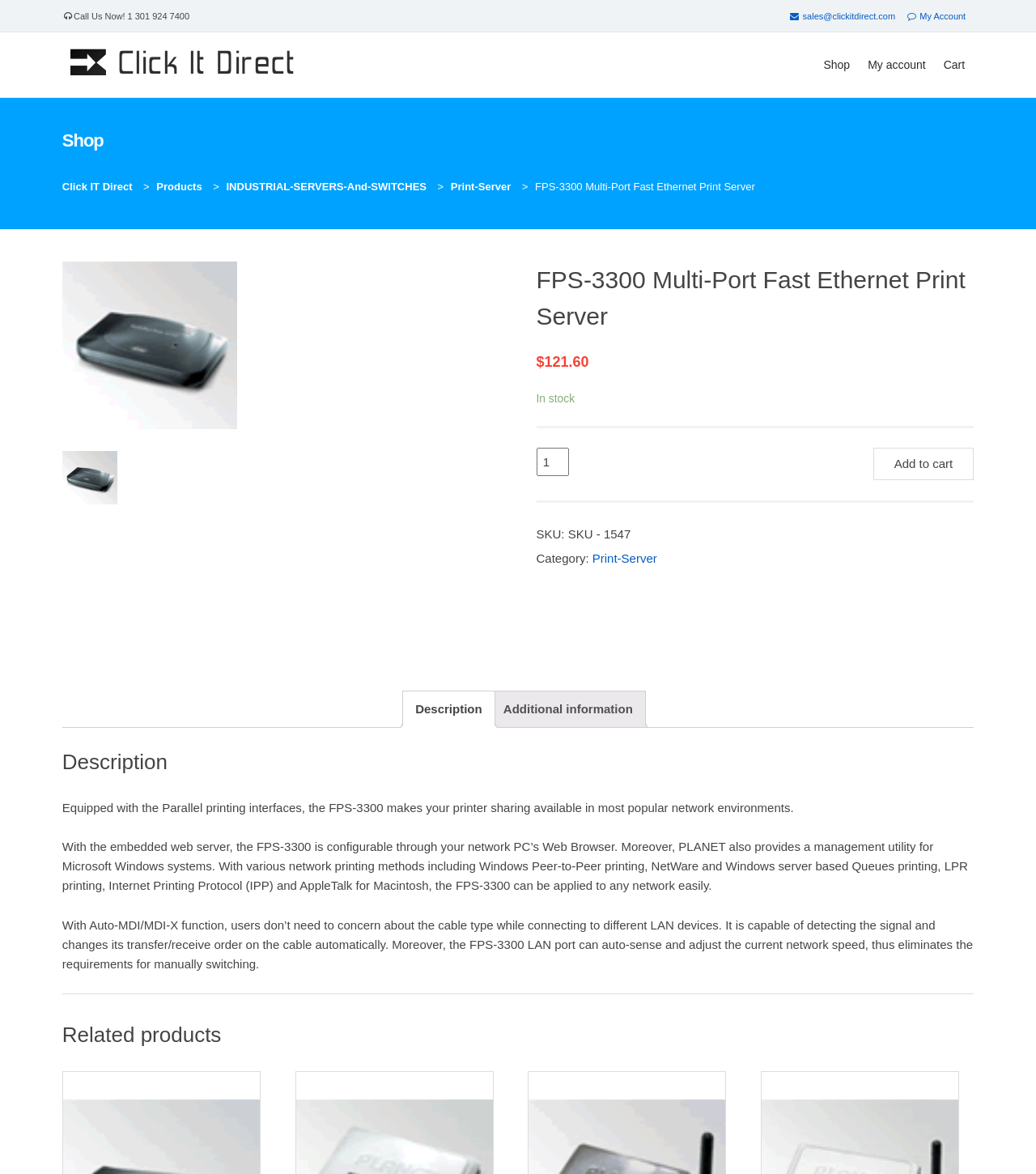Provide the bounding box coordinates for the UI element that is described by this text: "title="Click IT Direct"". The coordinates should be in the form of four float numbers between 0 and 1: [left, top, right, bottom].

[0.06, 0.061, 0.291, 0.073]